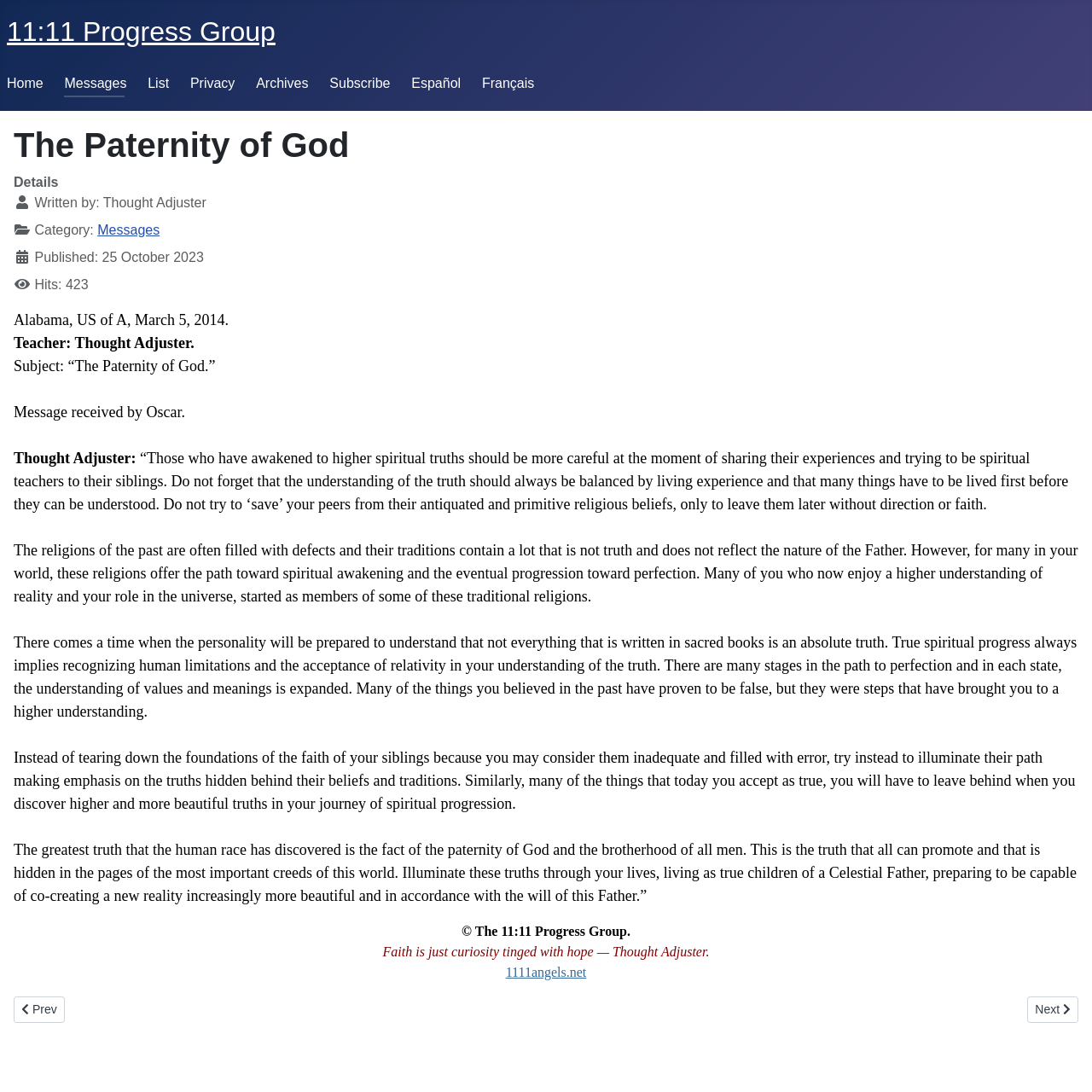Find the UI element described as: "11:11 Progress Group" and predict its bounding box coordinates. Ensure the coordinates are four float numbers between 0 and 1, [left, top, right, bottom].

[0.006, 0.015, 0.252, 0.043]